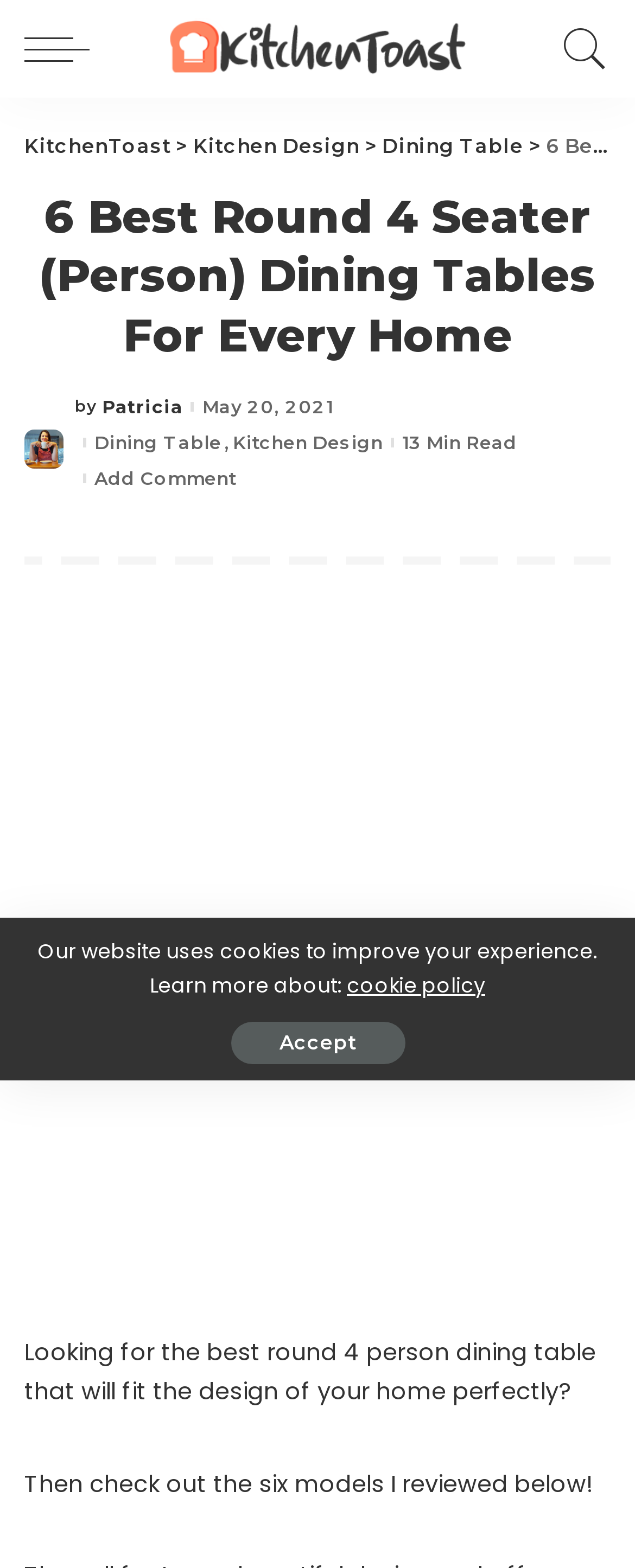Pinpoint the bounding box coordinates of the clickable element needed to complete the instruction: "Click the link to Kitchen Design". The coordinates should be provided as four float numbers between 0 and 1: [left, top, right, bottom].

[0.304, 0.085, 0.567, 0.1]